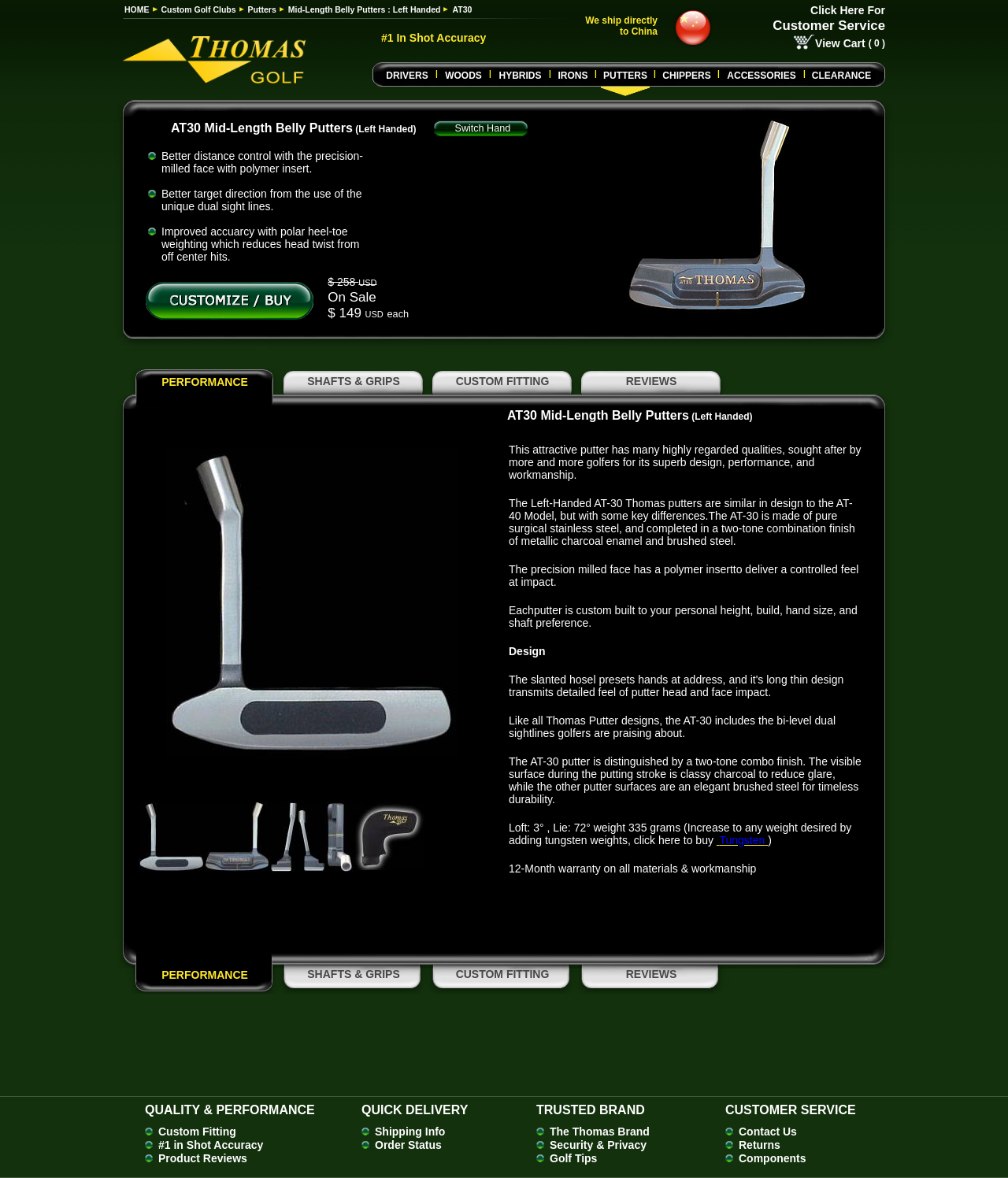Please identify the bounding box coordinates of the region to click in order to complete the given instruction: "Switch Hand". The coordinates should be four float numbers between 0 and 1, i.e., [left, top, right, bottom].

[0.43, 0.101, 0.527, 0.118]